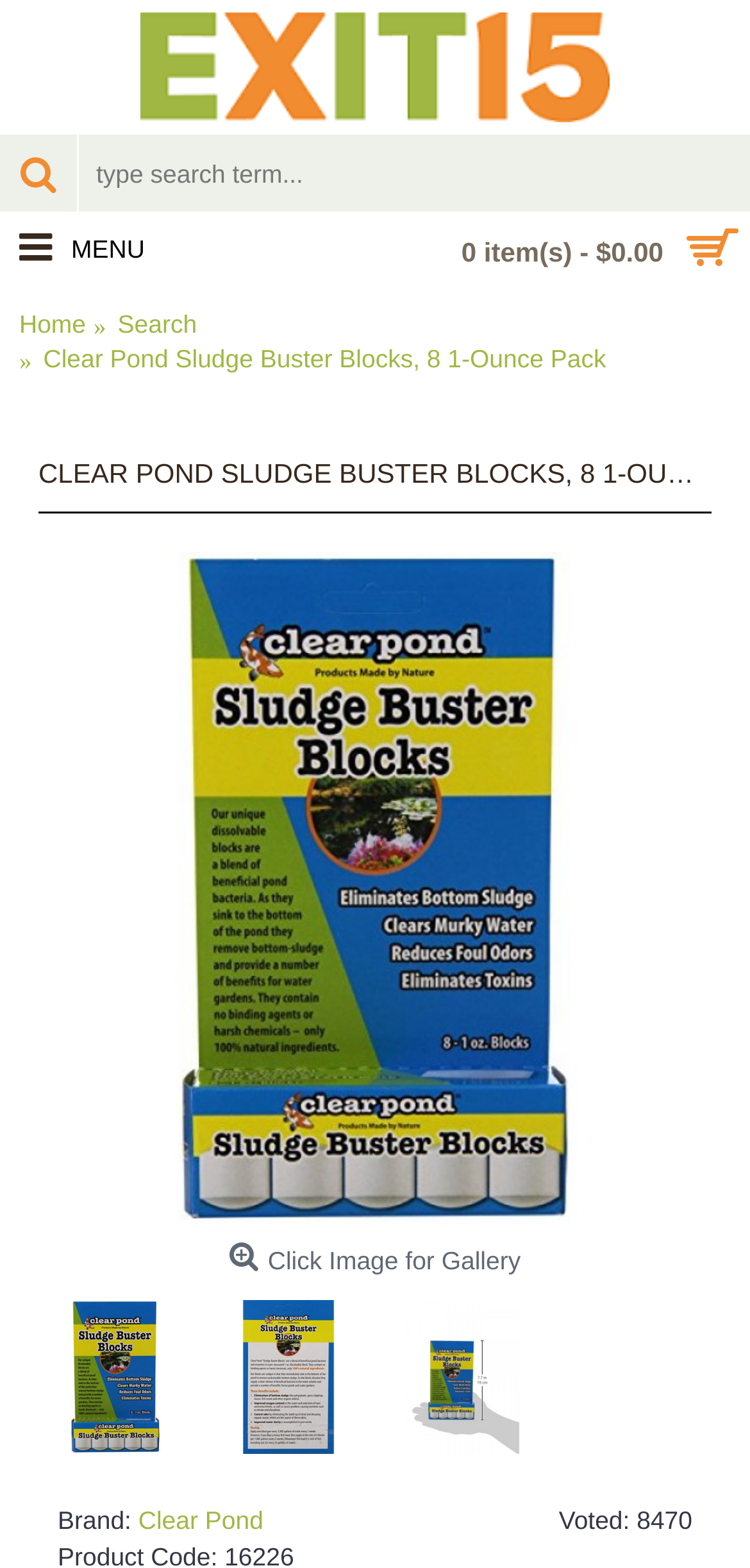Identify the bounding box coordinates for the element that needs to be clicked to fulfill this instruction: "view product details". Provide the coordinates in the format of four float numbers between 0 and 1: [left, top, right, bottom].

[0.058, 0.219, 0.808, 0.241]